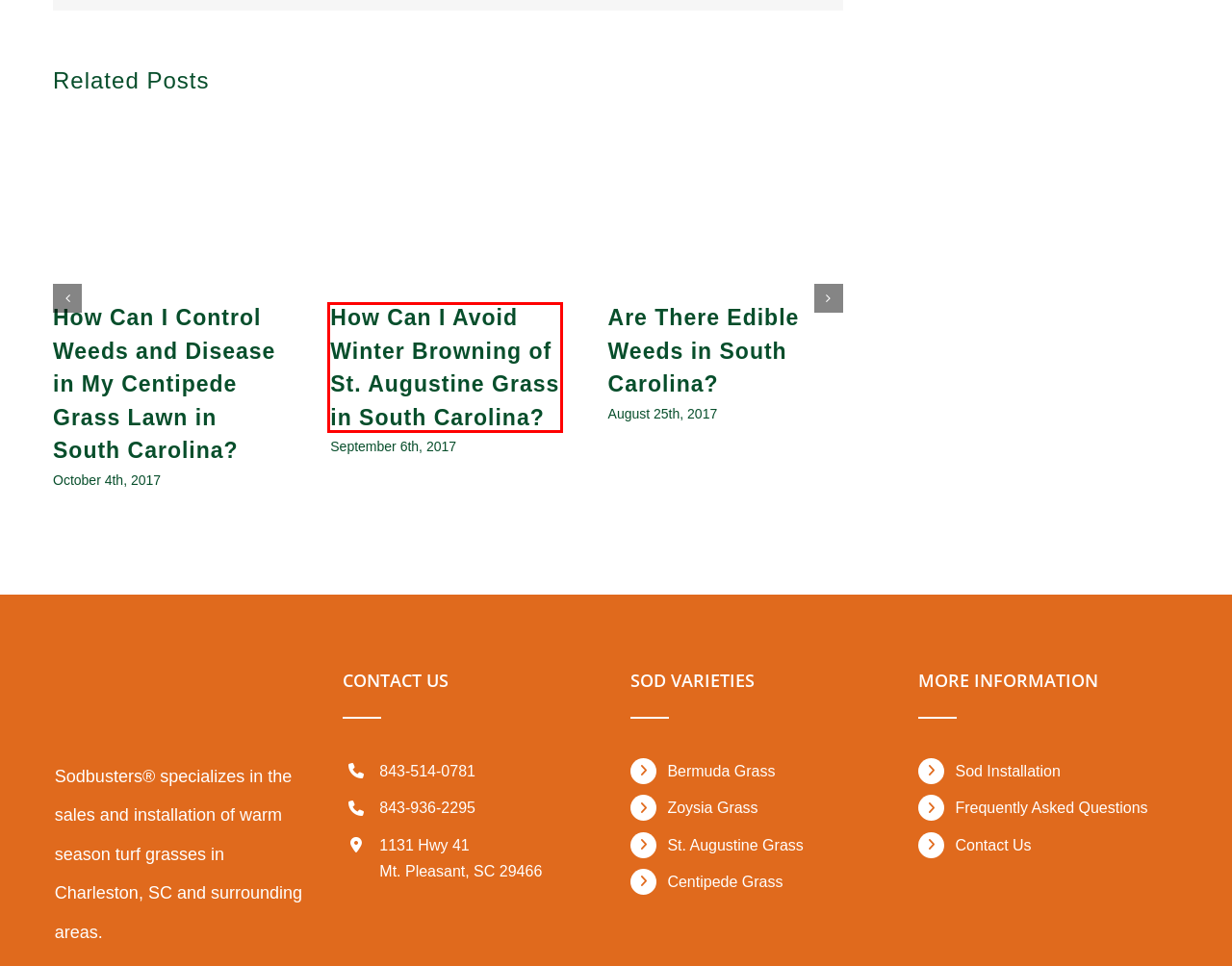You are presented with a screenshot of a webpage with a red bounding box. Select the webpage description that most closely matches the new webpage after clicking the element inside the red bounding box. The options are:
A. How Can I Control Weeds and Disease in My Centipede Grass Lawn in South Carolina? - Sodbusters
B. Bermuda Grass in South Carolina Archives - Sodbusters
C. FAQs - Turf Grass Issue | Sod Installation Services | Sod Sales Services
D. Installation Tips for Grass Sod in South Carolina - Sodbusters
E. Install Grass Sod in South Carolina Archives - Sodbusters
F. How Can I Avoid Winter Browning of St. Augustine Grass in South Carolina? - Sodbusters
G. Zoysia Grass in South Carolina Archives - Sodbusters
H. Contact Sod Busters Inc - Grass Sod Sales and Sod Installation Service

F